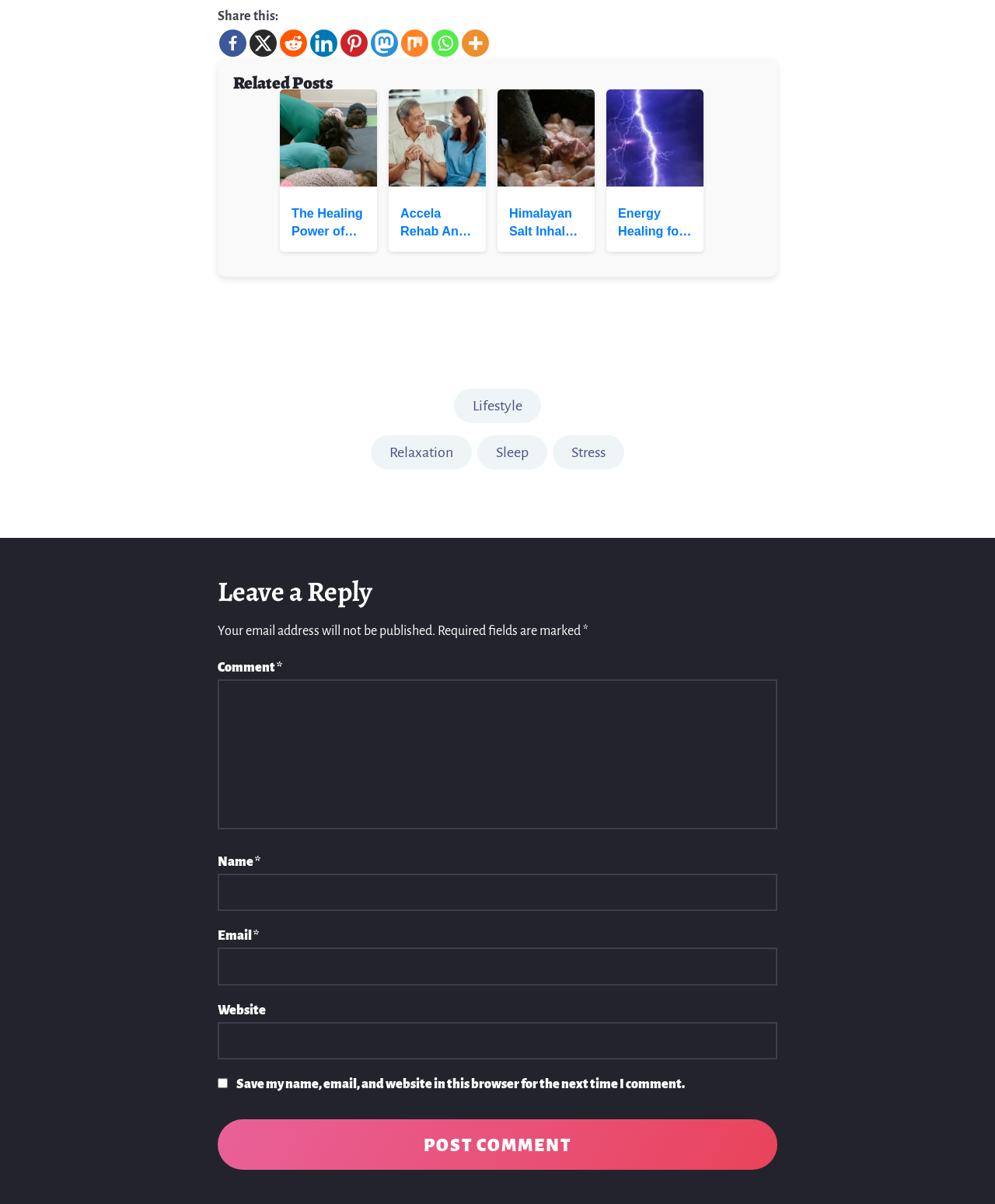What is the category of the related posts?
Answer the question with as much detail as you can, using the image as a reference.

The related posts section on the webpage lists several links with categories, including Lifestyle, Relaxation, Sleep, and Stress. These categories are indicated by the links 'Lifestyle', 'Relaxation', 'Sleep', and 'Stress'.